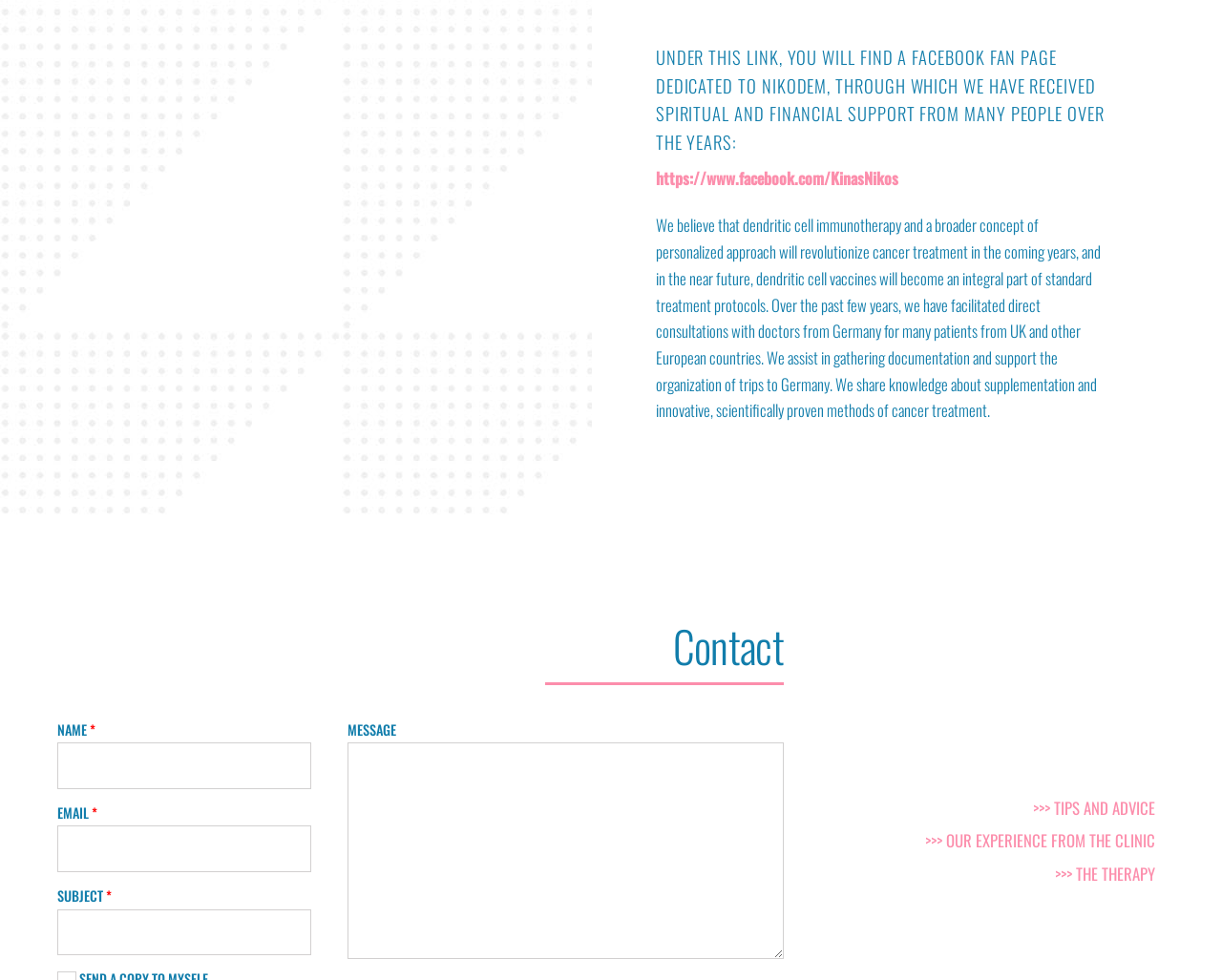Provide a single word or phrase answer to the question: 
How many textboxes are in the contact form?

4